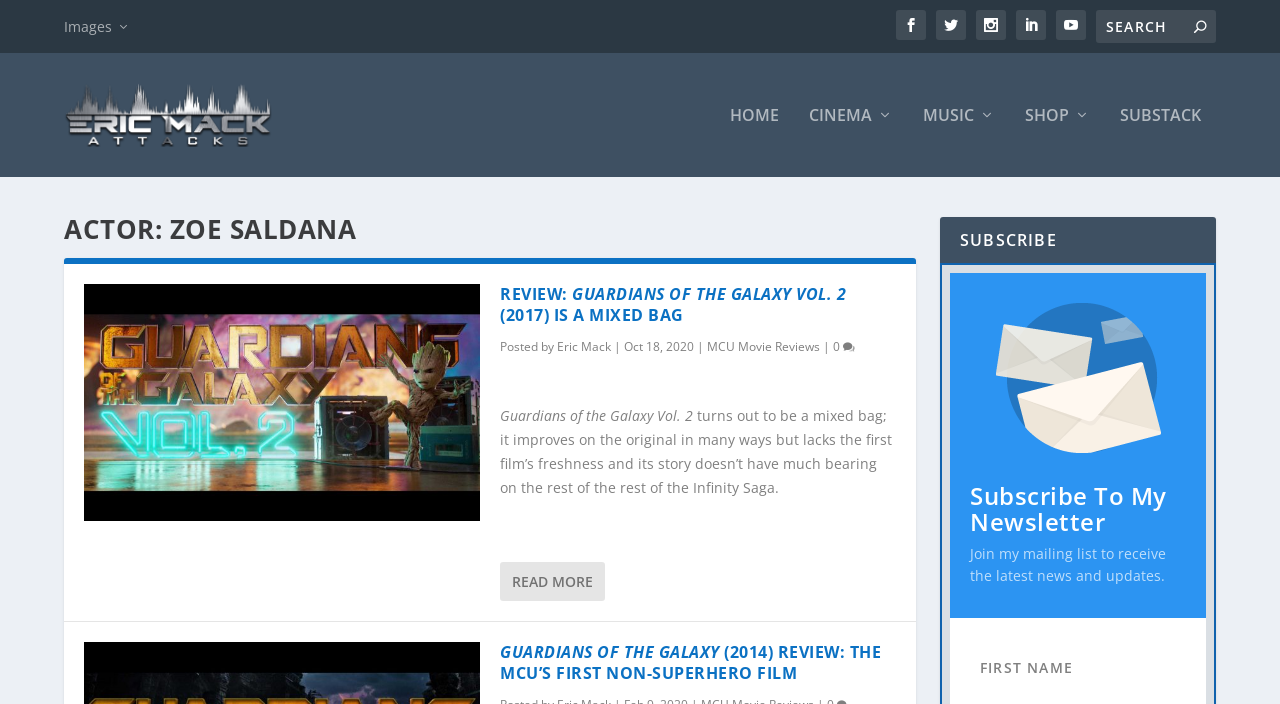Using the given description, provide the bounding box coordinates formatted as (top-left x, top-left y, bottom-right x, bottom-right y), with all values being floating point numbers between 0 and 1. Description: parent_node: HOME

[0.05, 0.118, 0.212, 0.209]